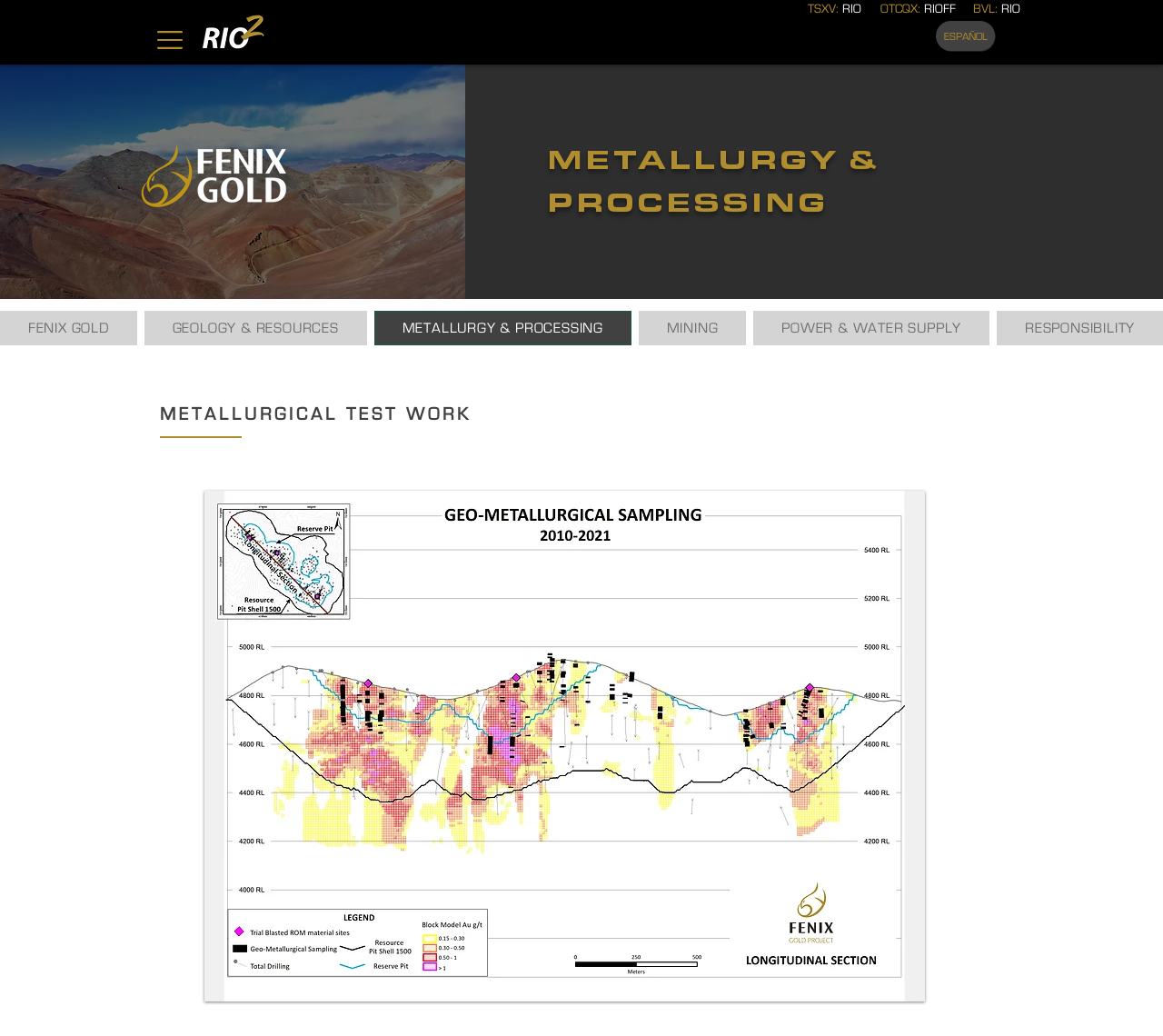Please reply to the following question using a single word or phrase: 
What is the name of the project mentioned on the webpage?

Fenix Gold Project